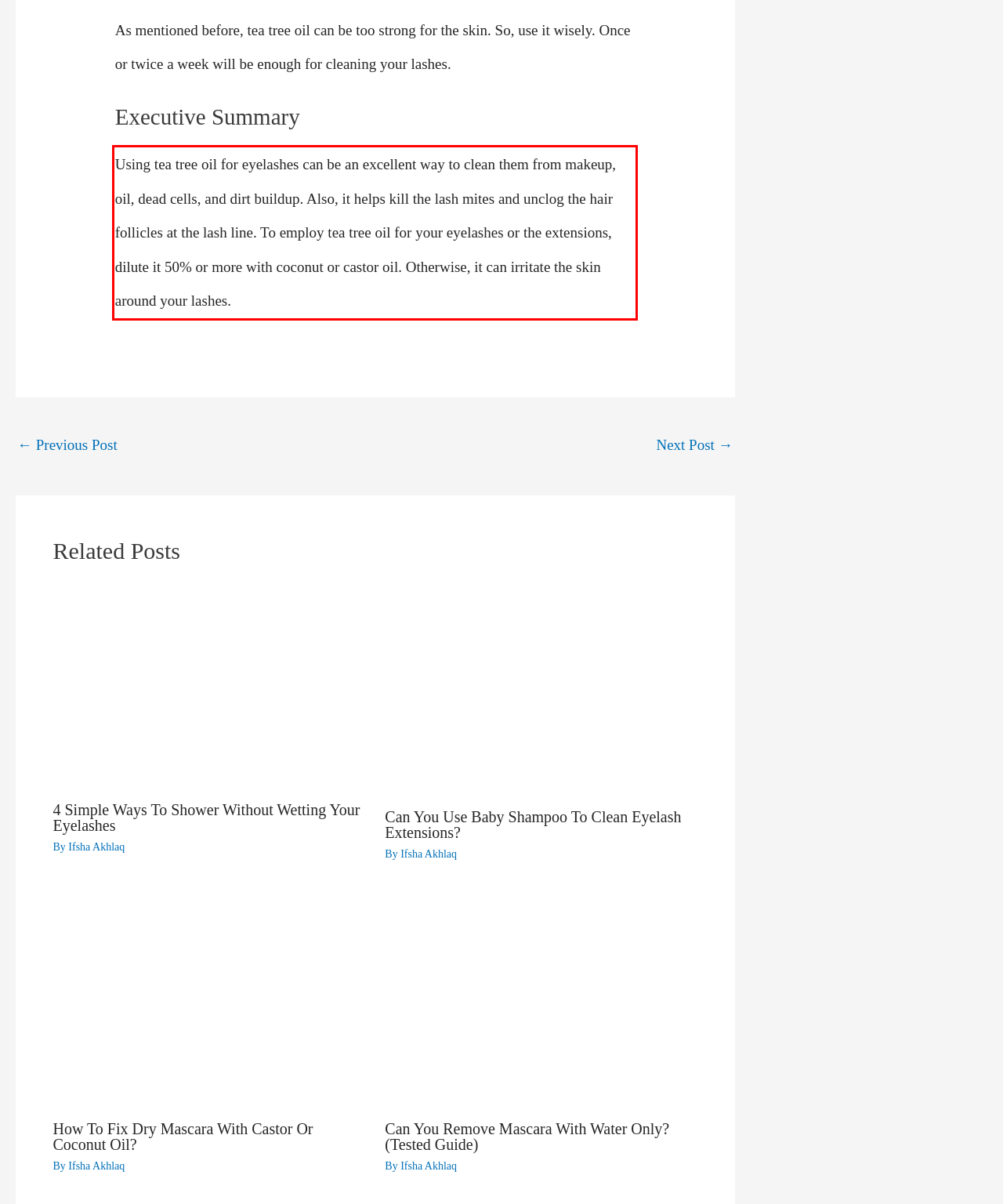The screenshot provided shows a webpage with a red bounding box. Apply OCR to the text within this red bounding box and provide the extracted content.

Using tea tree oil for eyelashes can be an excellent way to clean them from makeup, oil, dead cells, and dirt buildup. Also, it helps kill the lash mites and unclog the hair follicles at the lash line. To employ tea tree oil for your eyelashes or the extensions, dilute it 50% or more with coconut or castor oil. Otherwise, it can irritate the skin around your lashes.